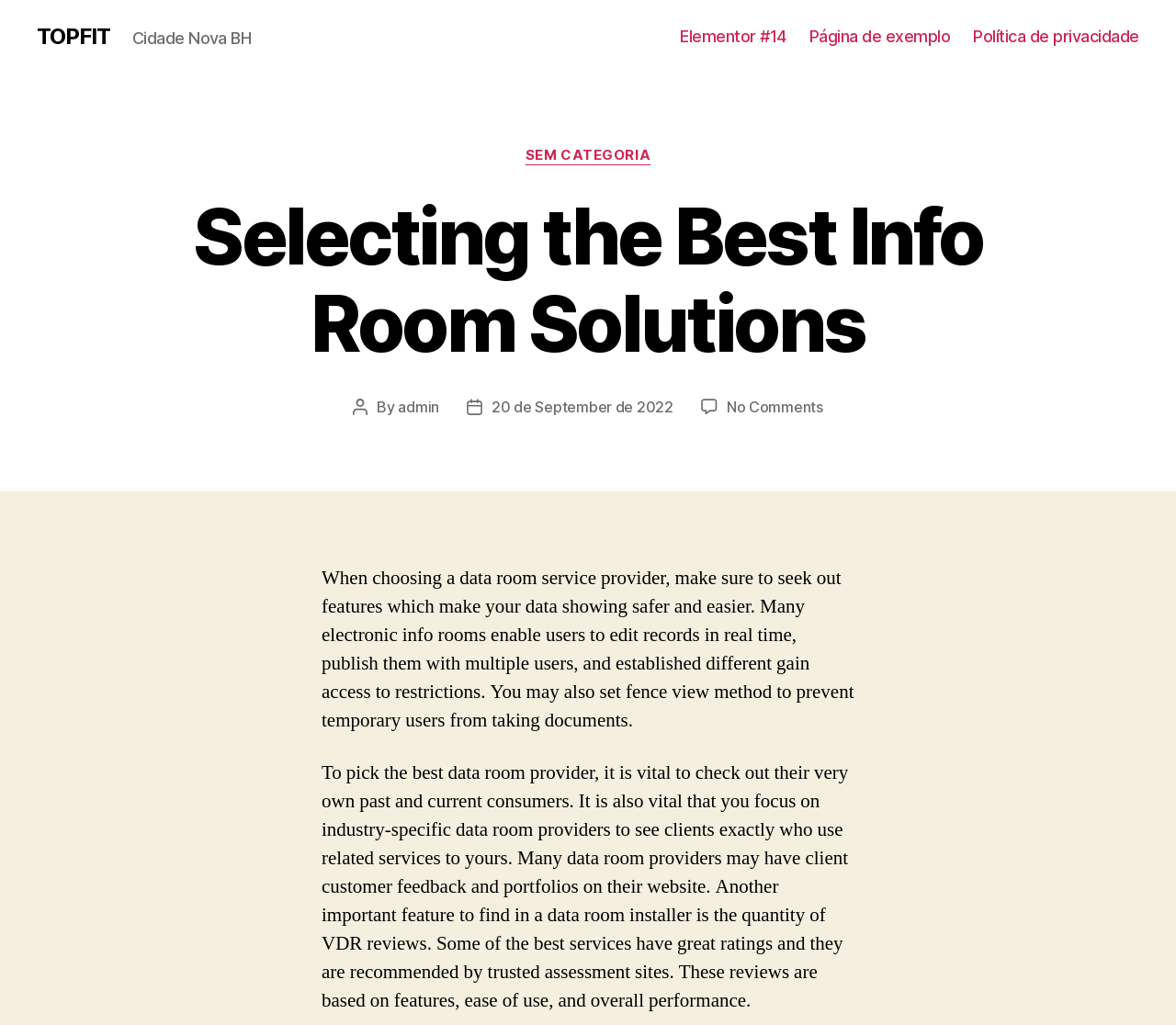Pinpoint the bounding box coordinates of the clickable element needed to complete the instruction: "Go to Elementor #14". The coordinates should be provided as four float numbers between 0 and 1: [left, top, right, bottom].

[0.578, 0.026, 0.669, 0.046]